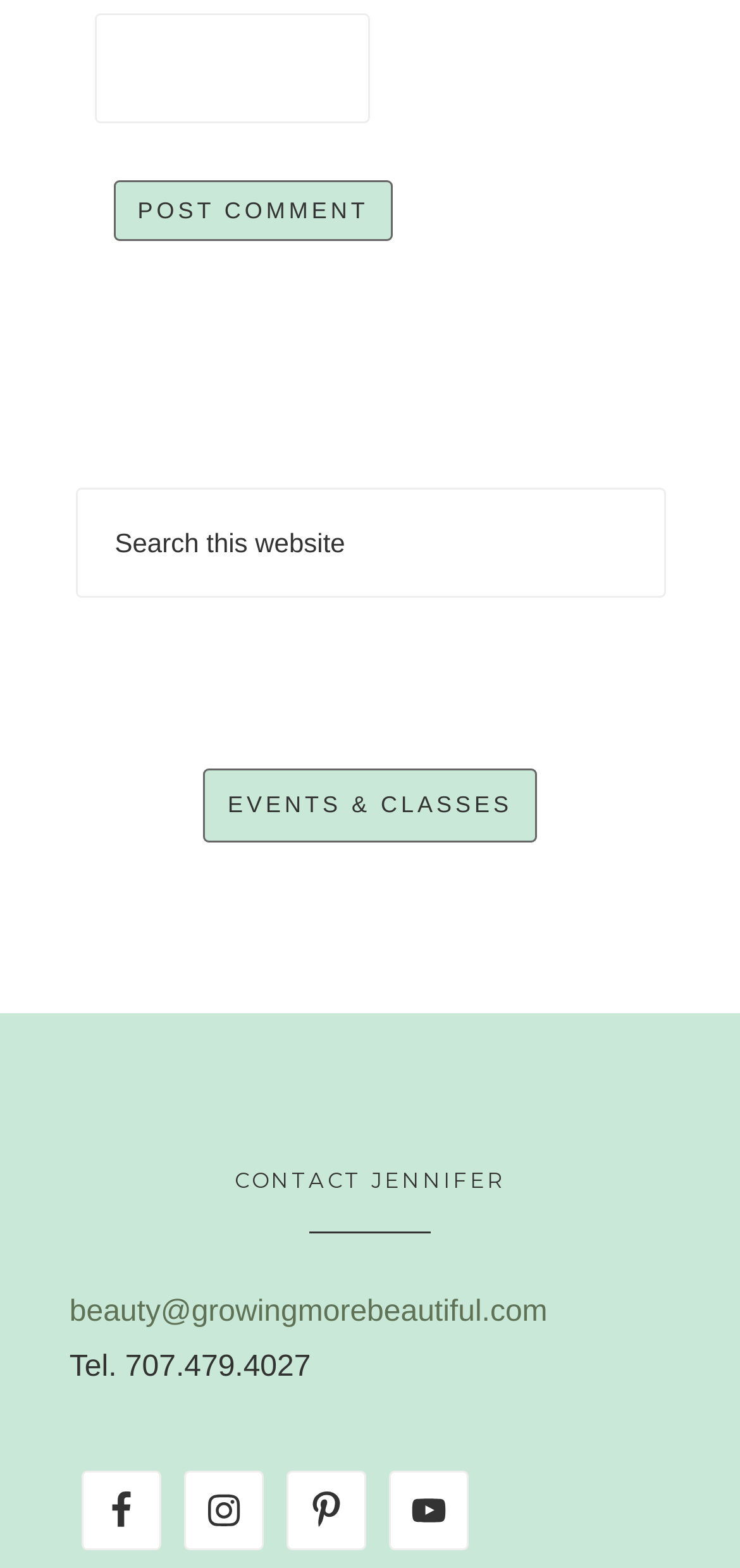Could you highlight the region that needs to be clicked to execute the instruction: "view events and classes"?

[0.274, 0.49, 0.726, 0.538]